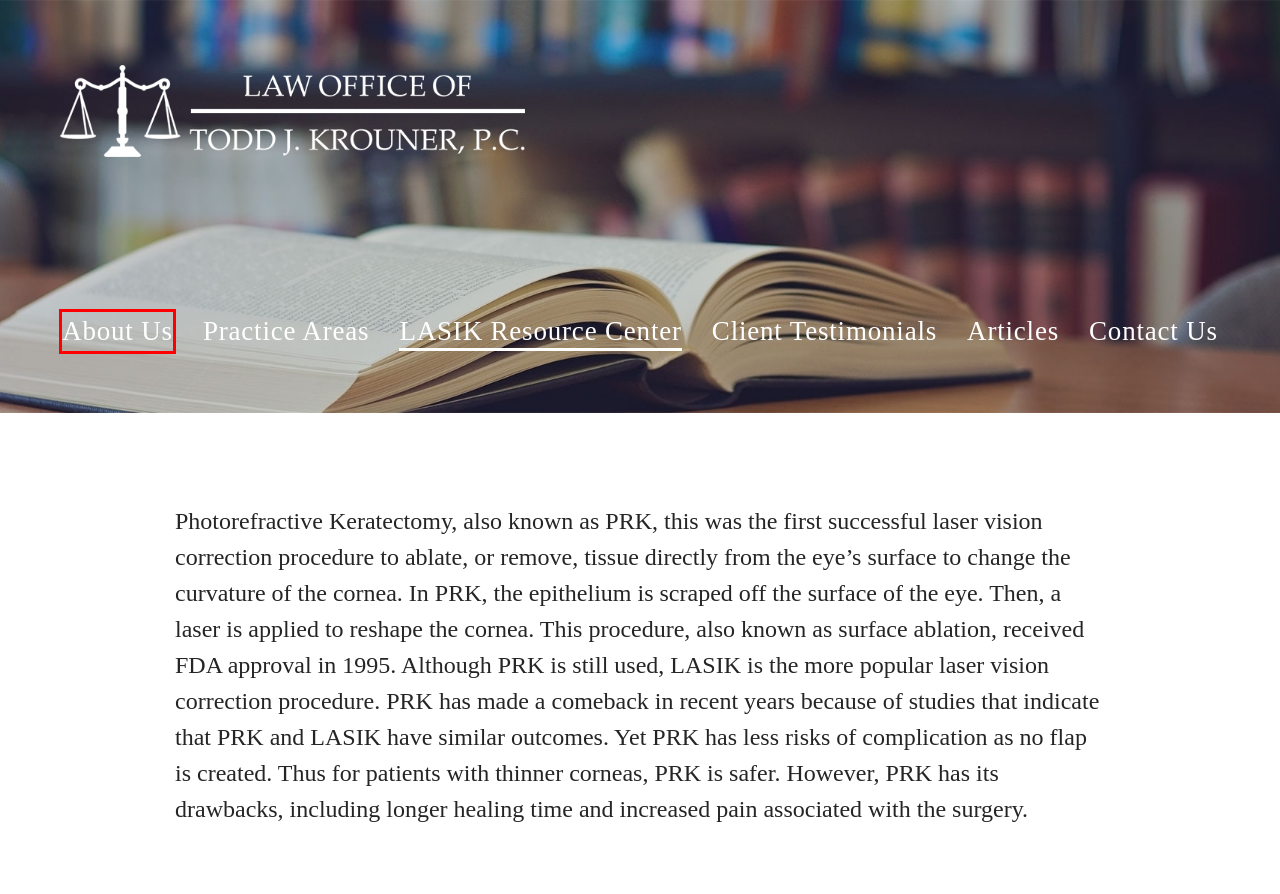Please examine the screenshot provided, which contains a red bounding box around a UI element. Select the webpage description that most accurately describes the new page displayed after clicking the highlighted element. Here are the candidates:
A. Law Office of Todd J. Krouner, P.C. | LASIK Surgery Malpractice
B. LASIK Resource Center | LASIK Surgery Malpractice Attorneys
C. About Us | Law Office of Todd J. Krouner, P.C. | LASIK Surgery Malpractice
D. workplace discrimination lawyer west chester | Practice Areas
E. Articles | Law Office of Todd J. Krouner, P.C. | LASIK Surgery Malpractice
F. Client Testimonials | The Law Office of Todd J. Krouner, P.C.
G. Disclaimer | The Law Office of ToddJ. Krouner, P.C.
H. Law Office of Todd J. Krouner, P.C. | LASIK Surgery Malpractice Attorneys

C